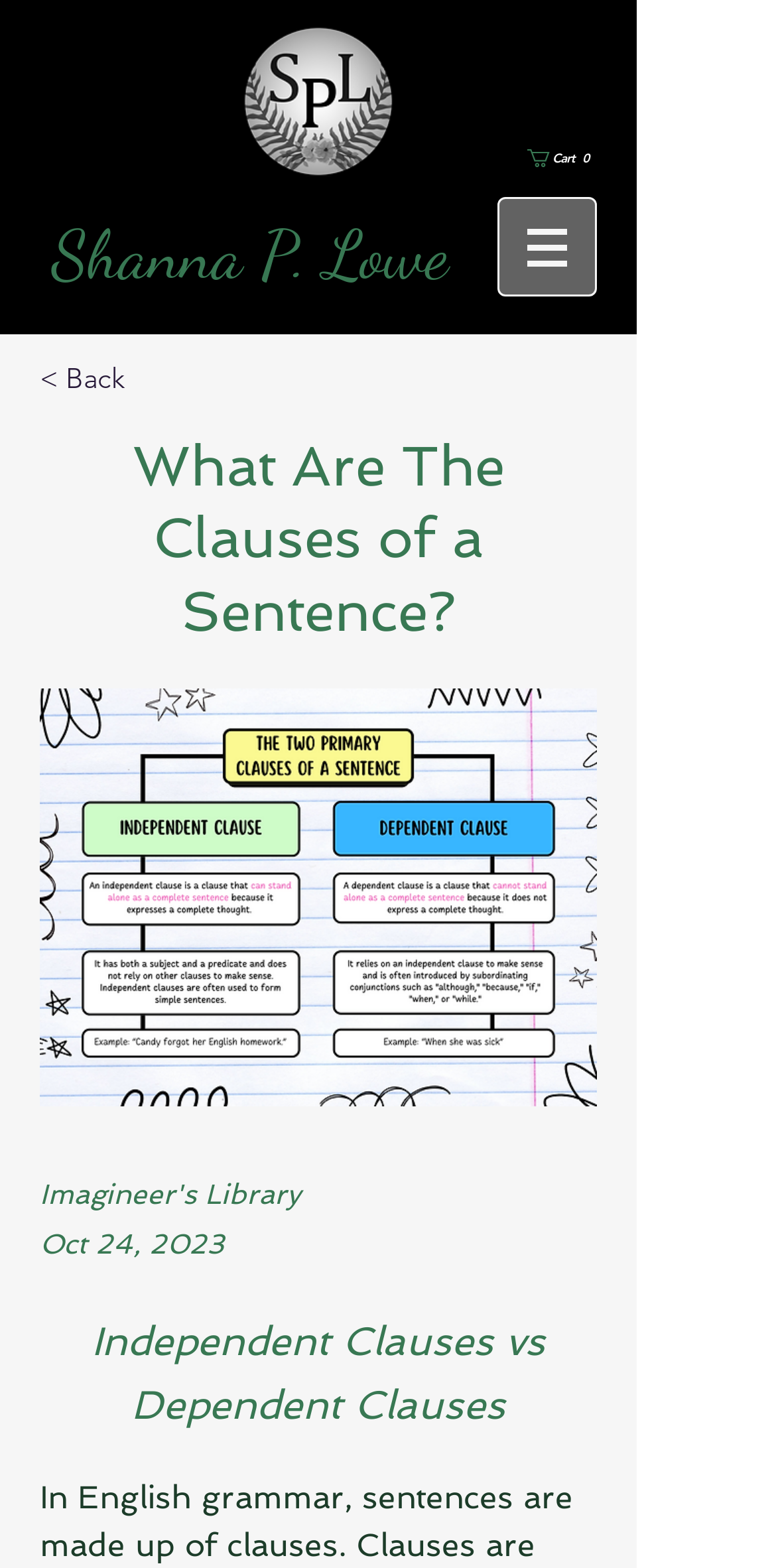Generate a comprehensive caption for the webpage you are viewing.

The webpage is about the clauses of a sentence, specifically discussing independent and dependent clauses. At the top left, there is a logo image, "Untitled design.png", which is relatively small. Below the logo, there is a heading "Shanna P. Lowe" with a link to the same name, indicating the author or owner of the webpage. 

To the right of the author's name, there is a link "Cart with 0 items" accompanied by an SVG icon. Further to the right, there is a navigation menu labeled "Site" with a button that has a popup menu. The button is represented by an image.

Below the navigation menu, there is a link "< Back" which is likely a back button to navigate to the previous page. Next to the back button, there is a heading "What Are The Clauses of a Sentence?" which is the main title of the webpage.

Below the main title, there is an image "The Two Primary Clauses in Sentences (1).png" which is a graphical representation of the topic. The image is quite large, taking up most of the width of the webpage. 

At the bottom left, there is a date "Oct 24, 2023" indicating when the content was published or updated. Below the date, there is a paragraph of text "Independent Clauses vs Dependent Clauses" which summarizes the main content of the webpage.